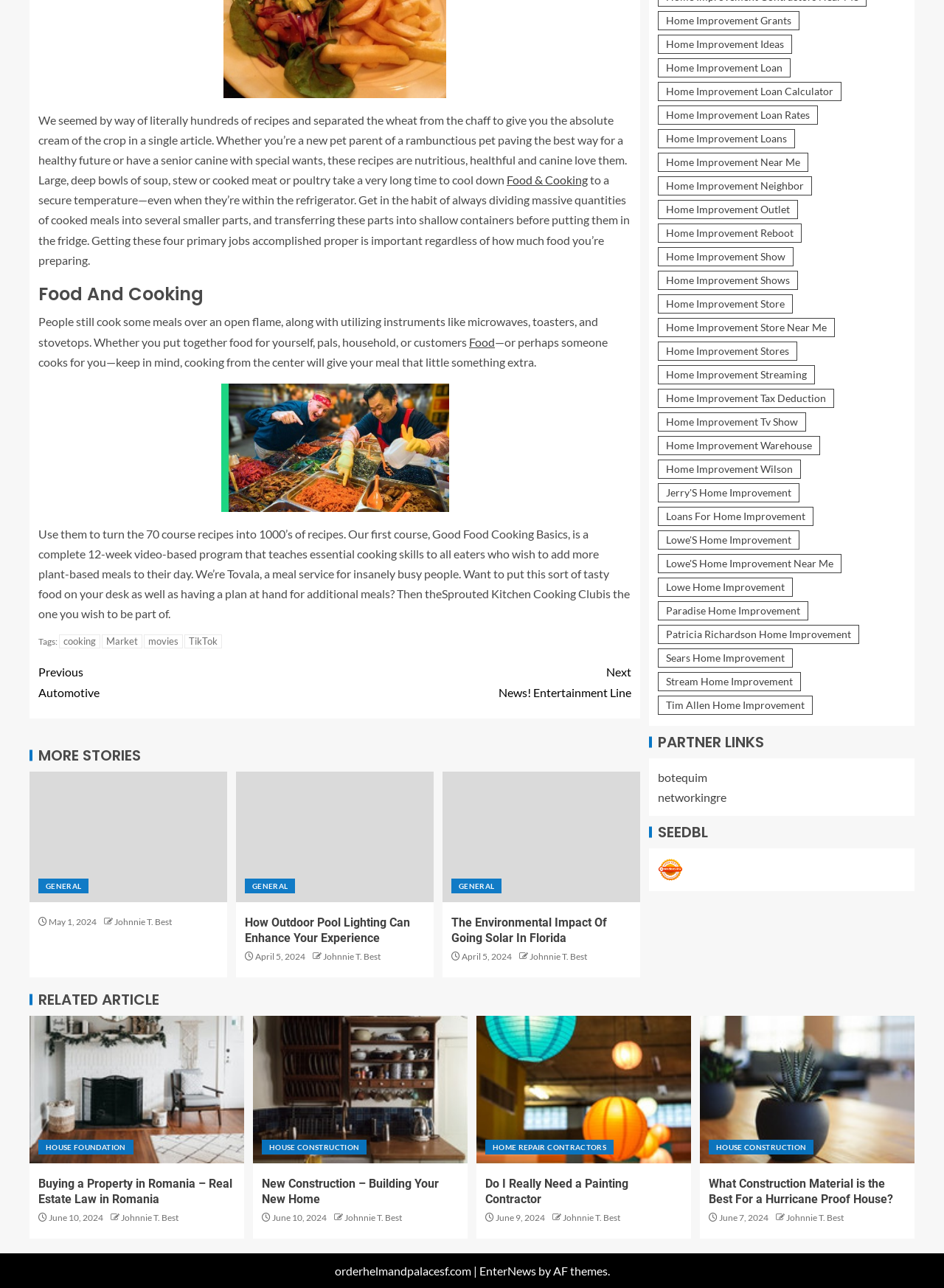Use a single word or phrase to answer the question:
What is the author of the article 'How Outdoor Pool Lighting Can Enhance Your Experience'?

Johnnie T. Best